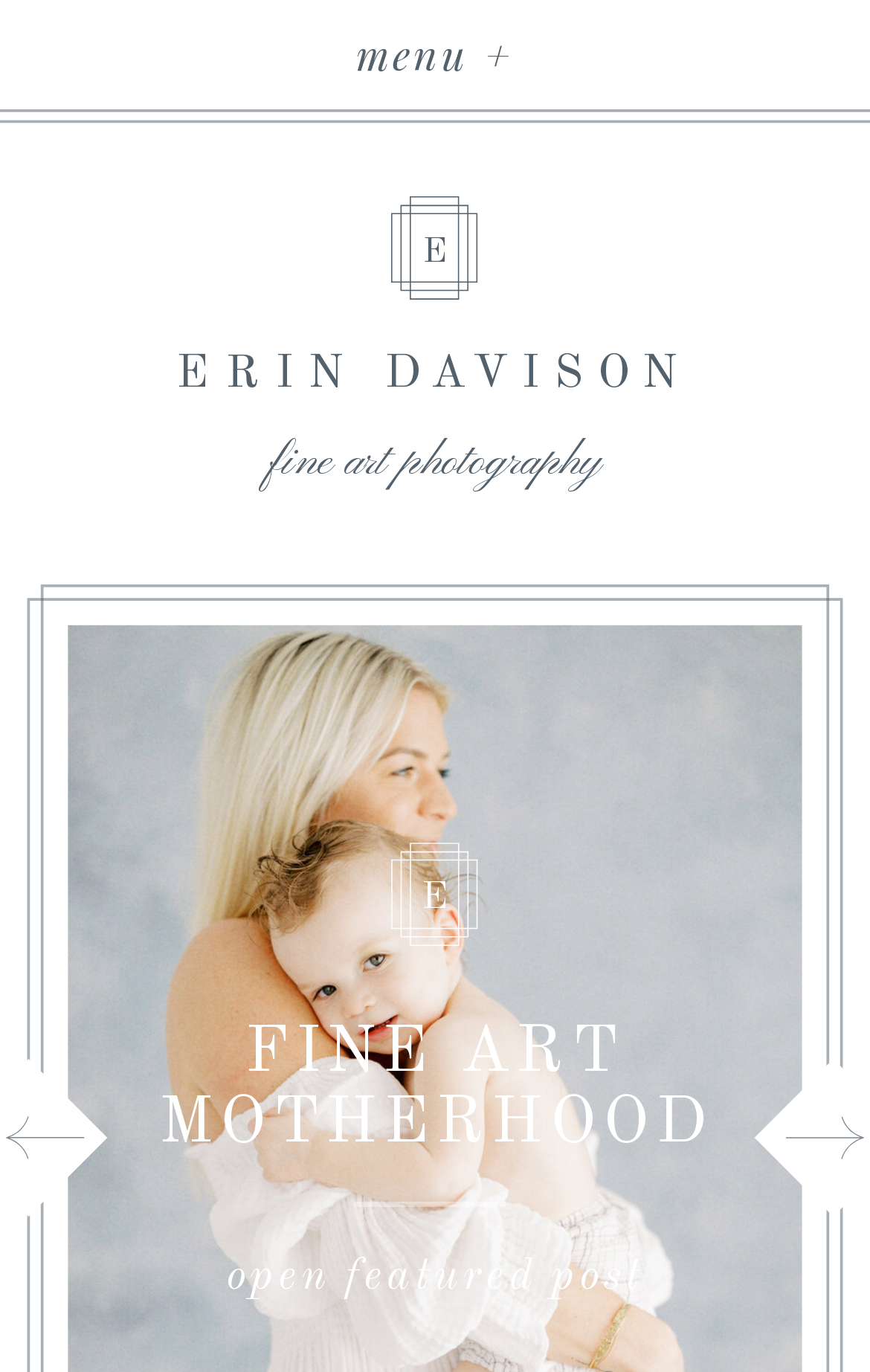Please respond to the question using a single word or phrase:
What type of photography is offered?

Fine art photography